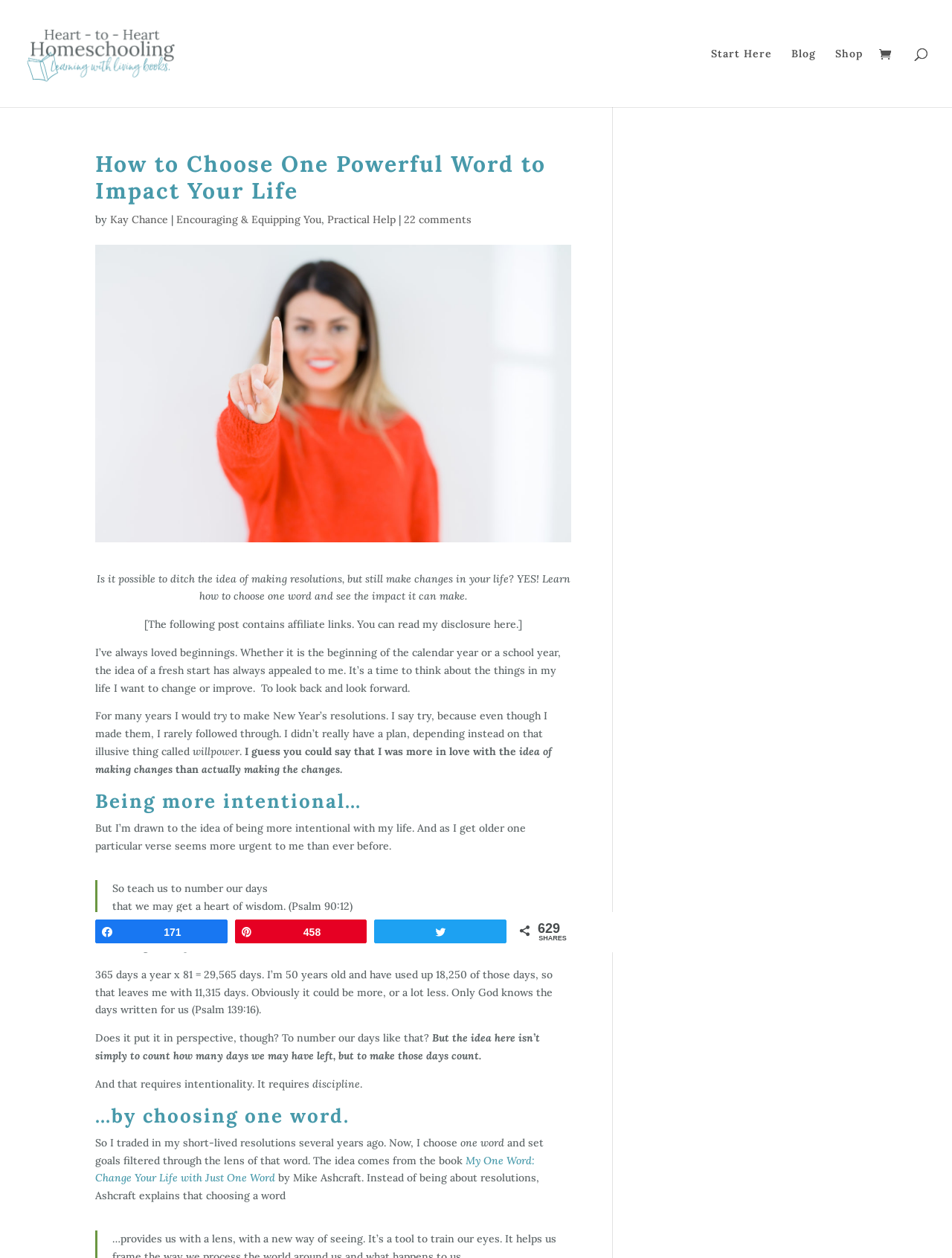Find the bounding box coordinates of the element to click in order to complete the given instruction: "Share the post on social media."

[0.101, 0.732, 0.238, 0.749]